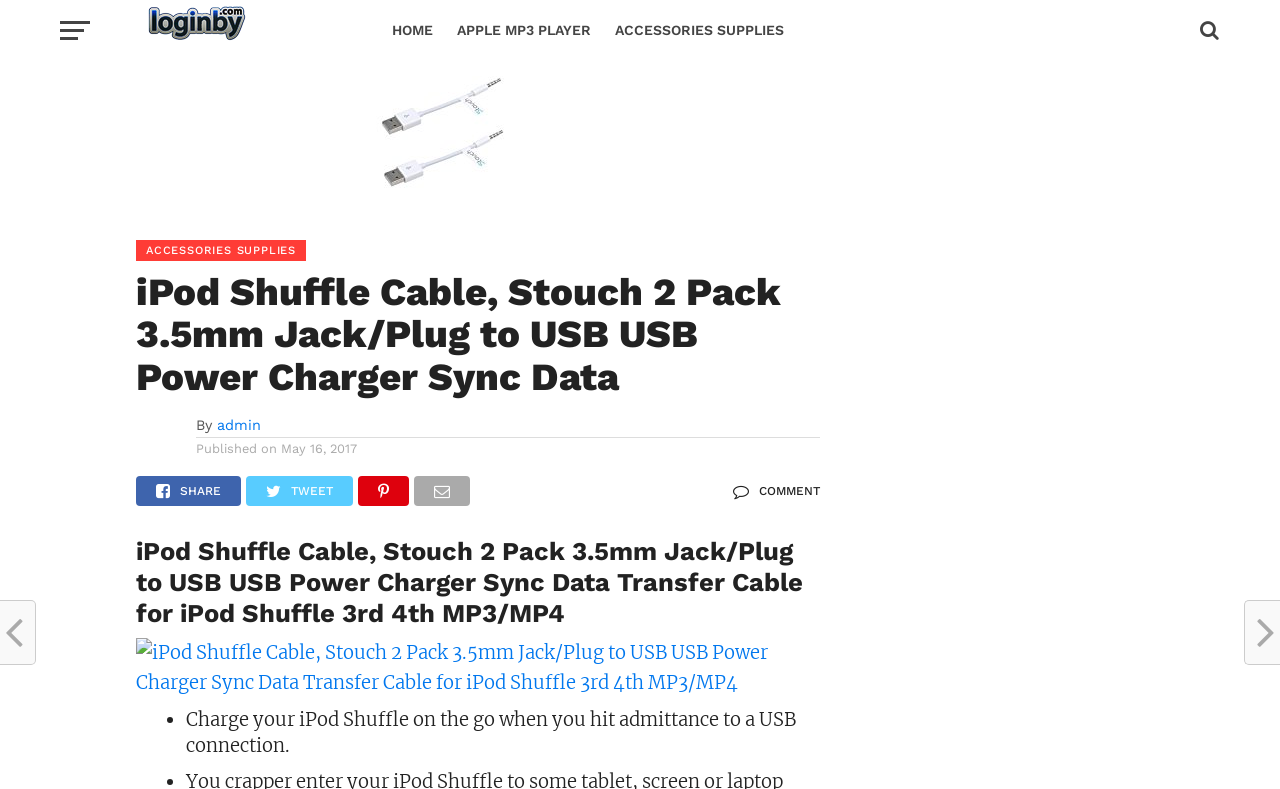Identify the bounding box coordinates for the UI element described as follows: "admin". Ensure the coordinates are four float numbers between 0 and 1, formatted as [left, top, right, bottom].

[0.17, 0.528, 0.204, 0.549]